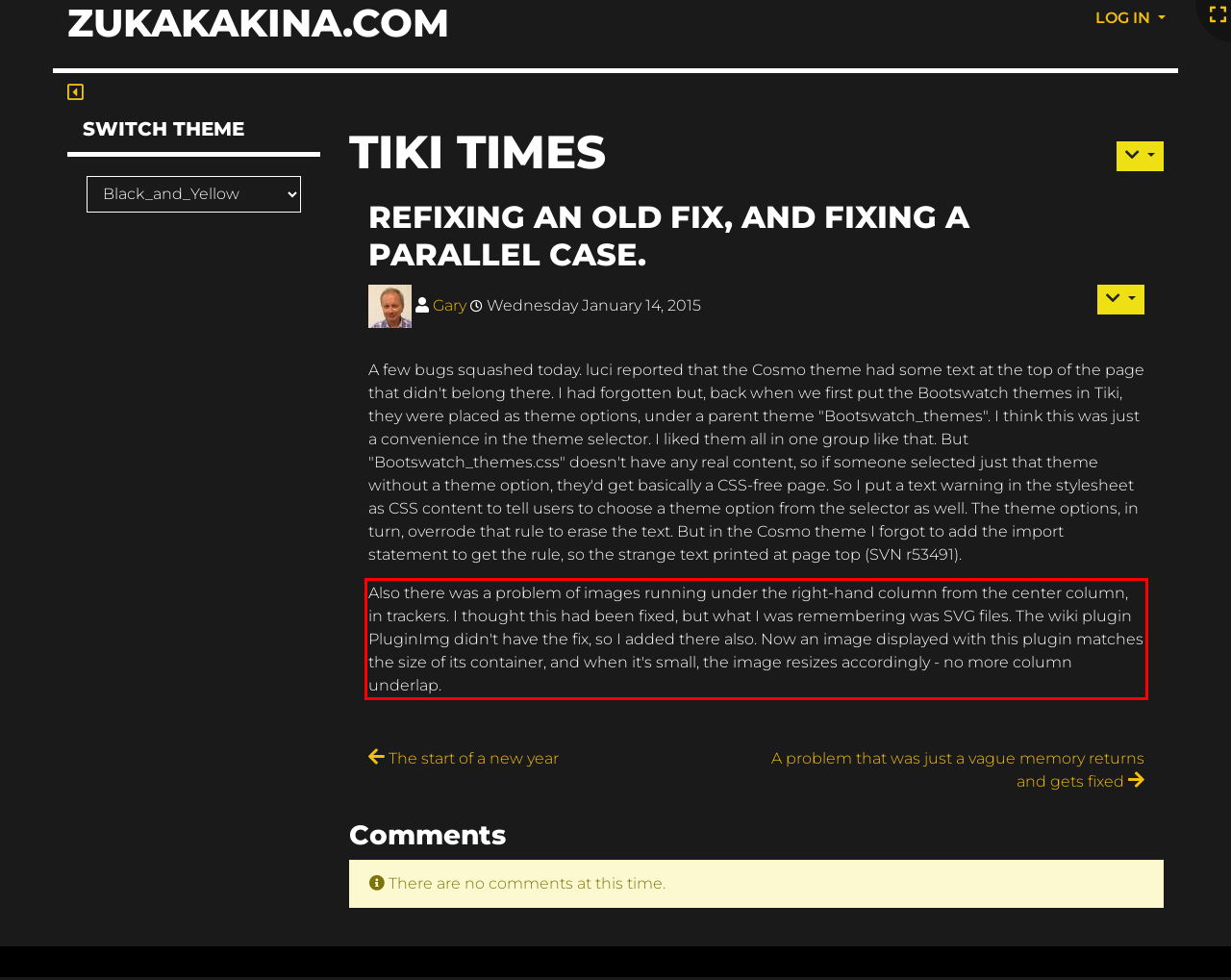View the screenshot of the webpage and identify the UI element surrounded by a red bounding box. Extract the text contained within this red bounding box.

Also there was a problem of images running under the right-hand column from the center column, in trackers. I thought this had been fixed, but what I was remembering was SVG files. The wiki plugin PluginImg didn't have the fix, so I added there also. Now an image displayed with this plugin matches the size of its container, and when it's small, the image resizes accordingly - no more column underlap.